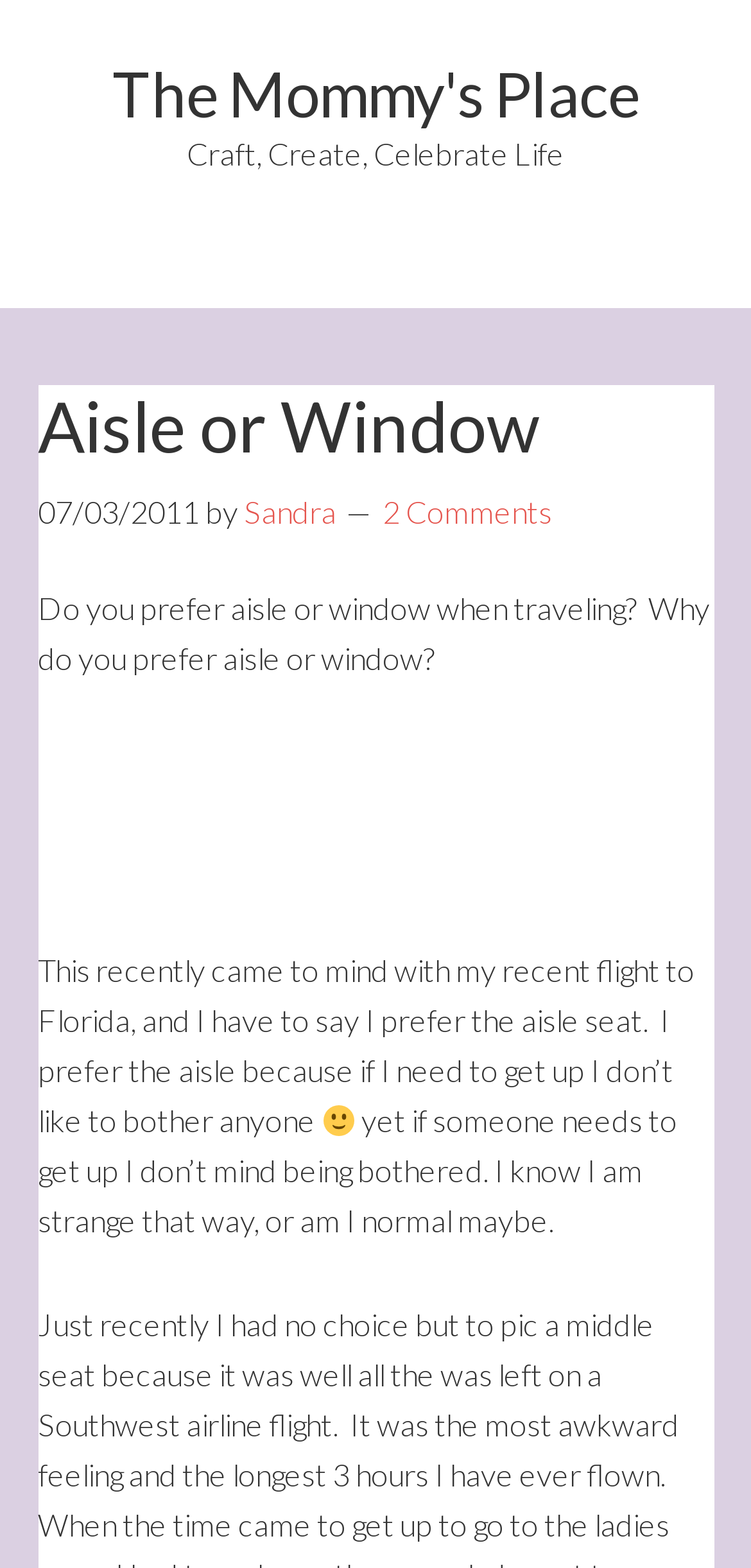Craft a detailed narrative of the webpage's structure and content.

The webpage is about a personal blog post titled "Window seat" from "The Mommy's Place". At the top, there is a link to the blog's homepage. Below it, there is a header section with a heading "Aisle or Window" and a link to the same title. The date "07/03/2011" and the author's name "Sandra" are displayed next to the heading. 

The main content of the blog post starts with a question "Do you prefer aisle or window when traveling? Why do you prefer aisle or window?" followed by the author's personal preference for an aisle seat. The author explains that they prefer the aisle because they don't like to bother anyone if they need to get up, but they don't mind being bothered if someone else needs to get up. 

There is a smiling face emoji 🙂 inserted in the middle of the text. The blog post continues with the author wondering if they are strange or normal for having this preference. At the bottom of the page, there is a link to "2 Comments" indicating that there are comments on this post.